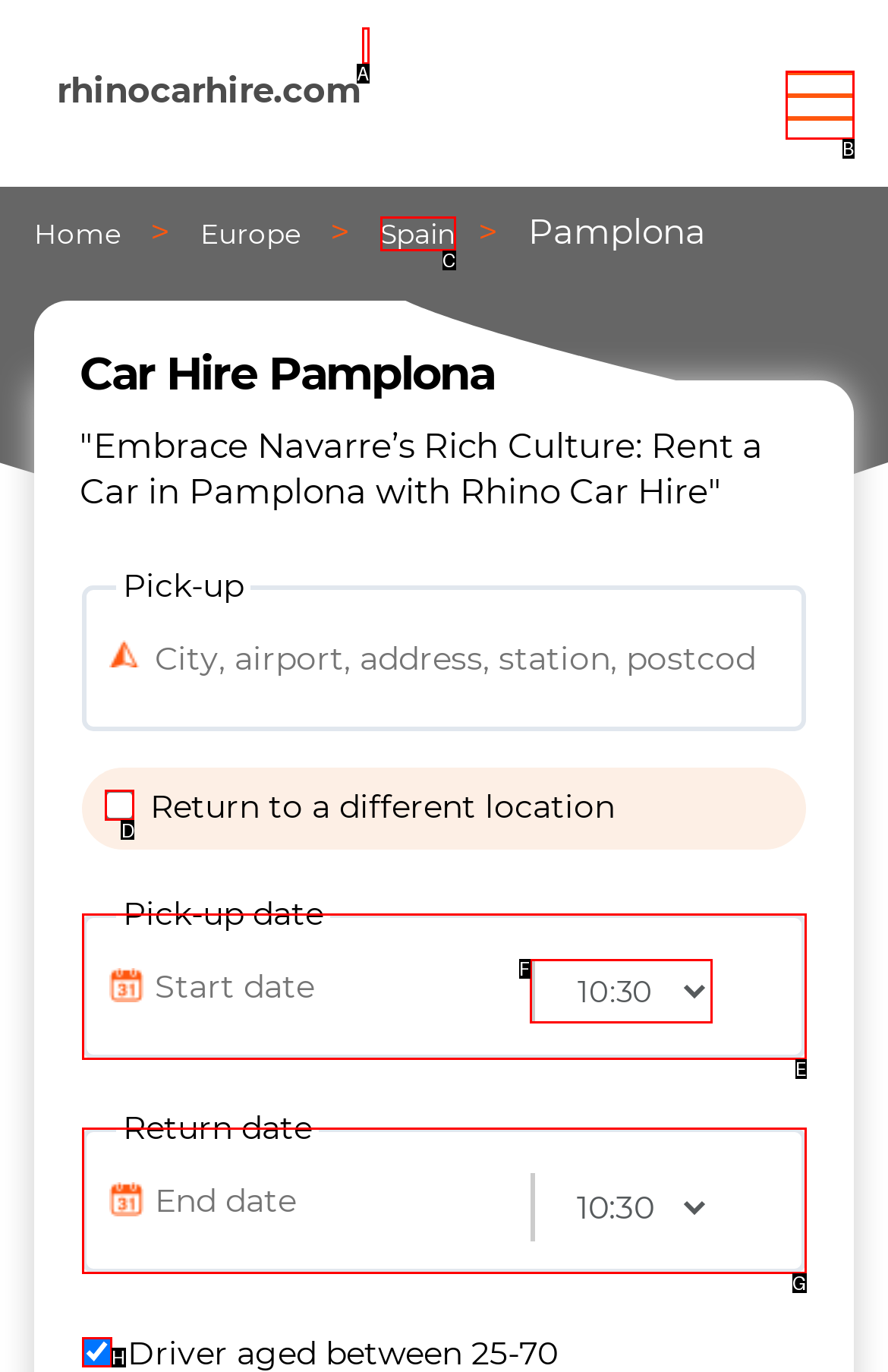To complete the task: Check the 'Return to a different location' checkbox, select the appropriate UI element to click. Respond with the letter of the correct option from the given choices.

D